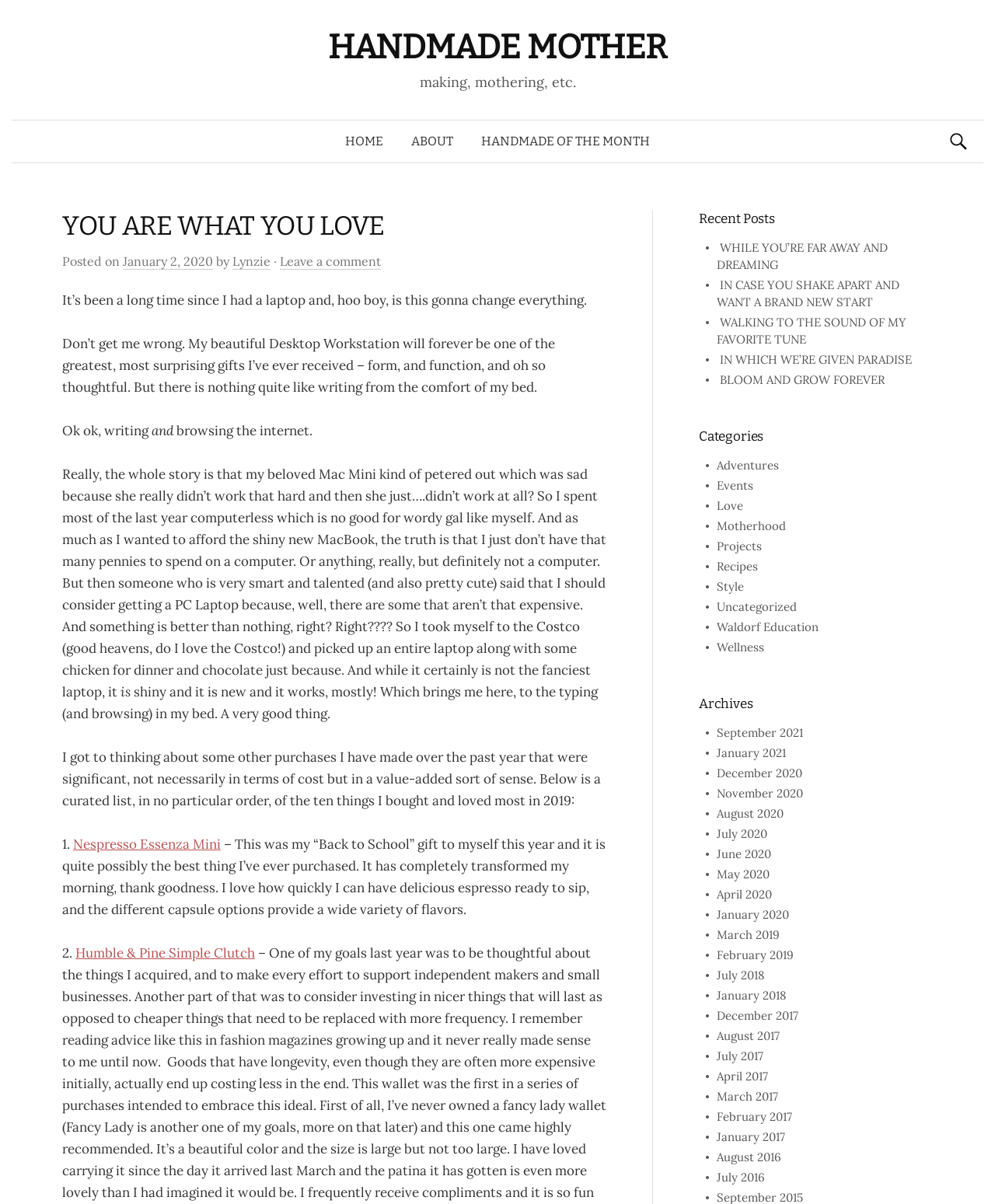What is the blogger's favorite way to have coffee?
Provide a detailed and extensive answer to the question.

The blogger mentions that they bought a Nespresso Essenza Mini, which has completely transformed their morning, and they love how quickly they can have delicious espresso ready to sip.